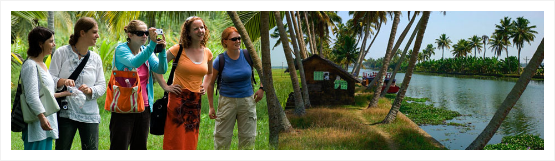What is the emphasis of tourism in the region?
Please give a detailed and elaborate answer to the question.

The caption highlights that the region of Kerala emphasizes responsible tourism, which suggests that the tourism practices in the area prioritize sustainability and have a positive impact on the local community and environment.